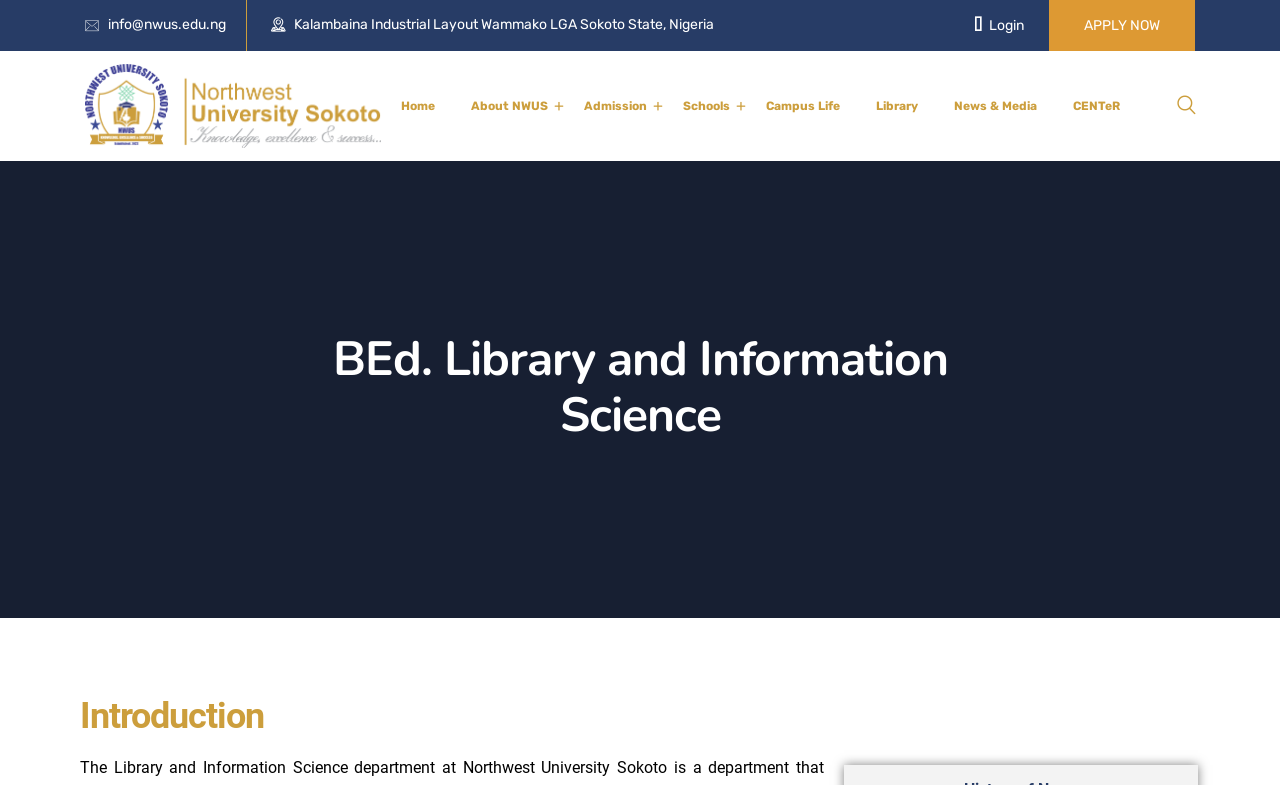What is the name of the department being introduced?
Look at the image and construct a detailed response to the question.

I found the name of the department by looking at the main heading of the webpage, which is 'BEd. Library and Information Science'. This heading is likely to be the title of the department being introduced.